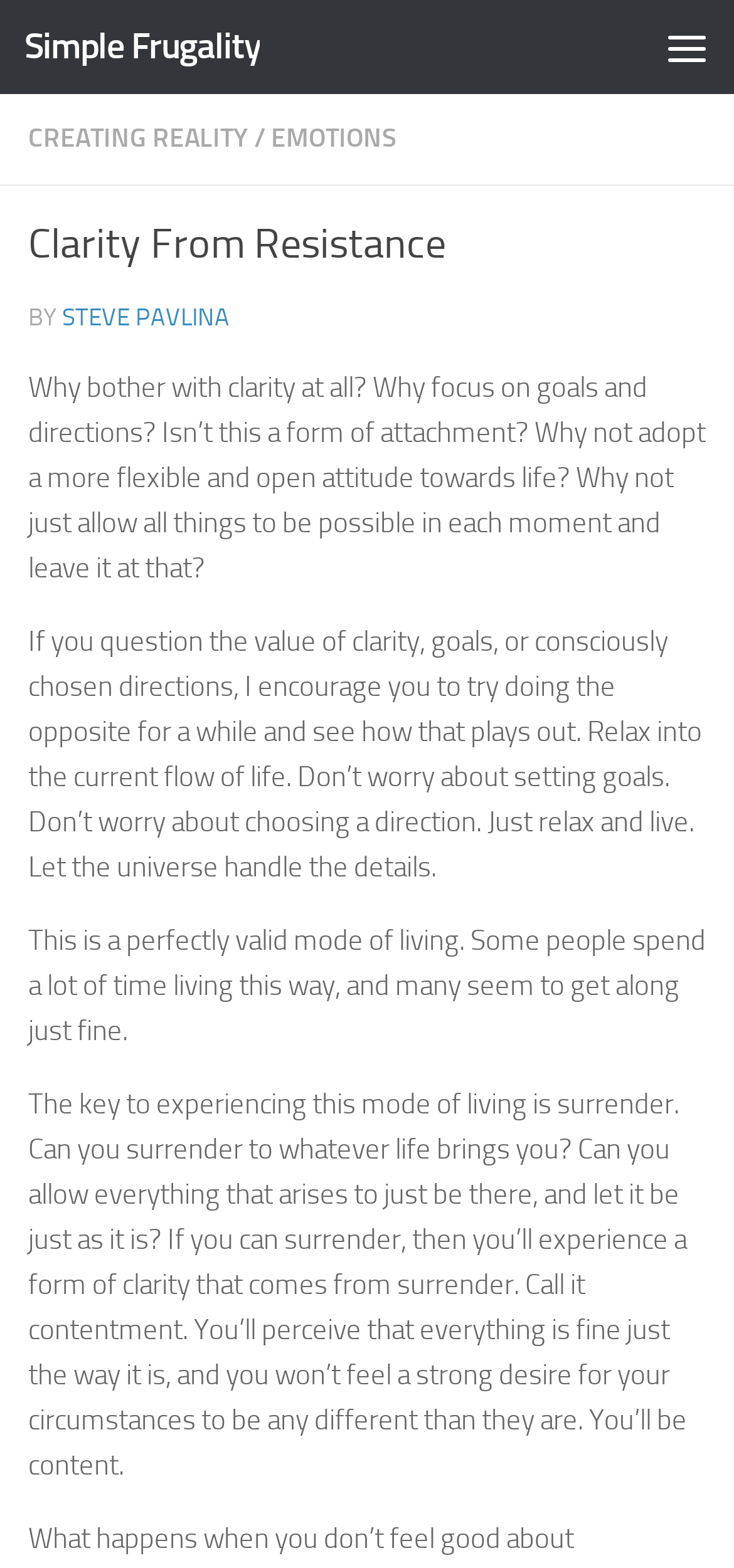Determine the bounding box coordinates for the UI element described. Format the coordinates as (top-left x, top-left y, bottom-right x, bottom-right y) and ensure all values are between 0 and 1. Element description: Emotions

[0.369, 0.078, 0.541, 0.098]